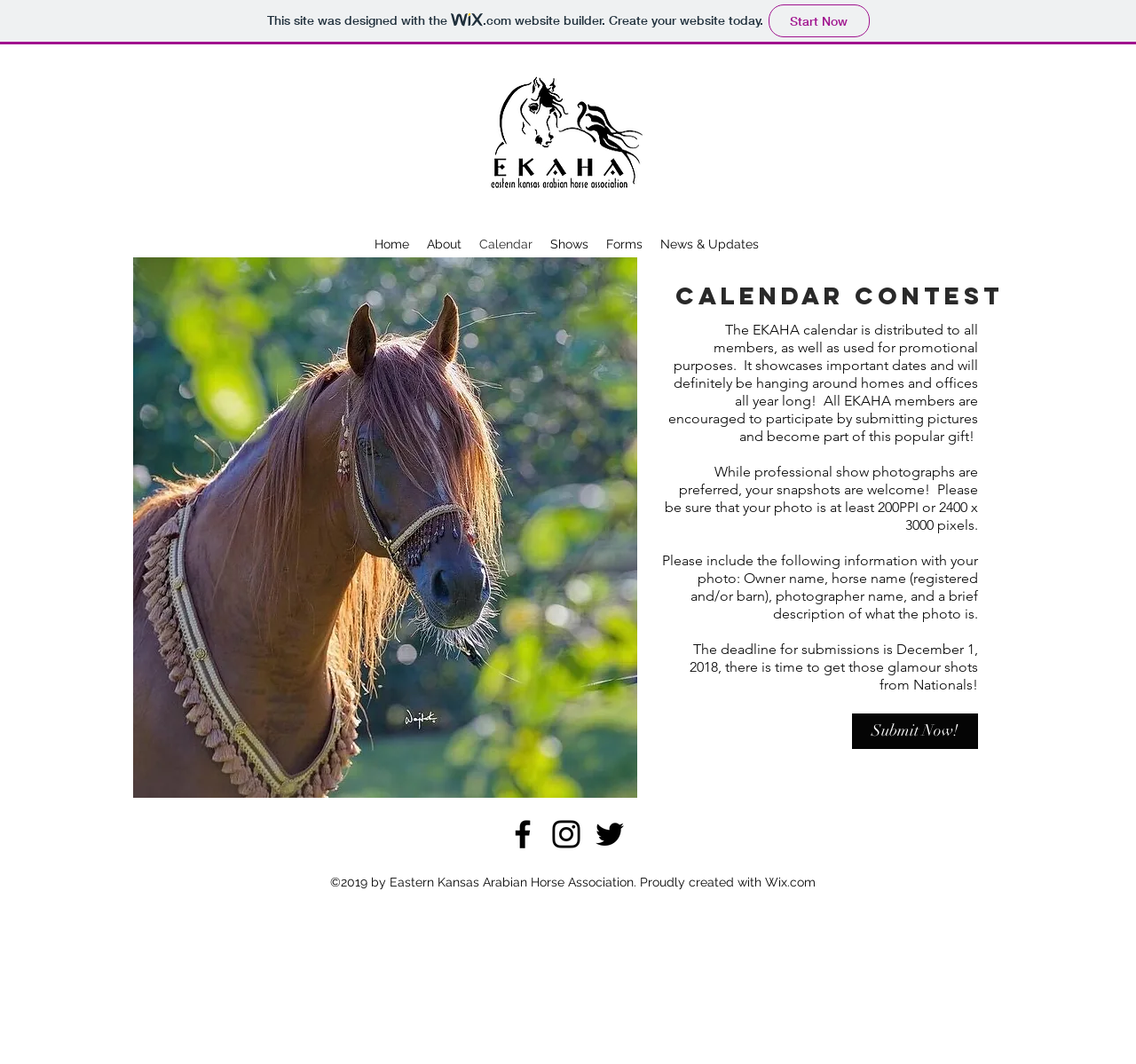Provide the bounding box coordinates of the area you need to click to execute the following instruction: "Go to the 'Home' page".

[0.321, 0.217, 0.368, 0.242]